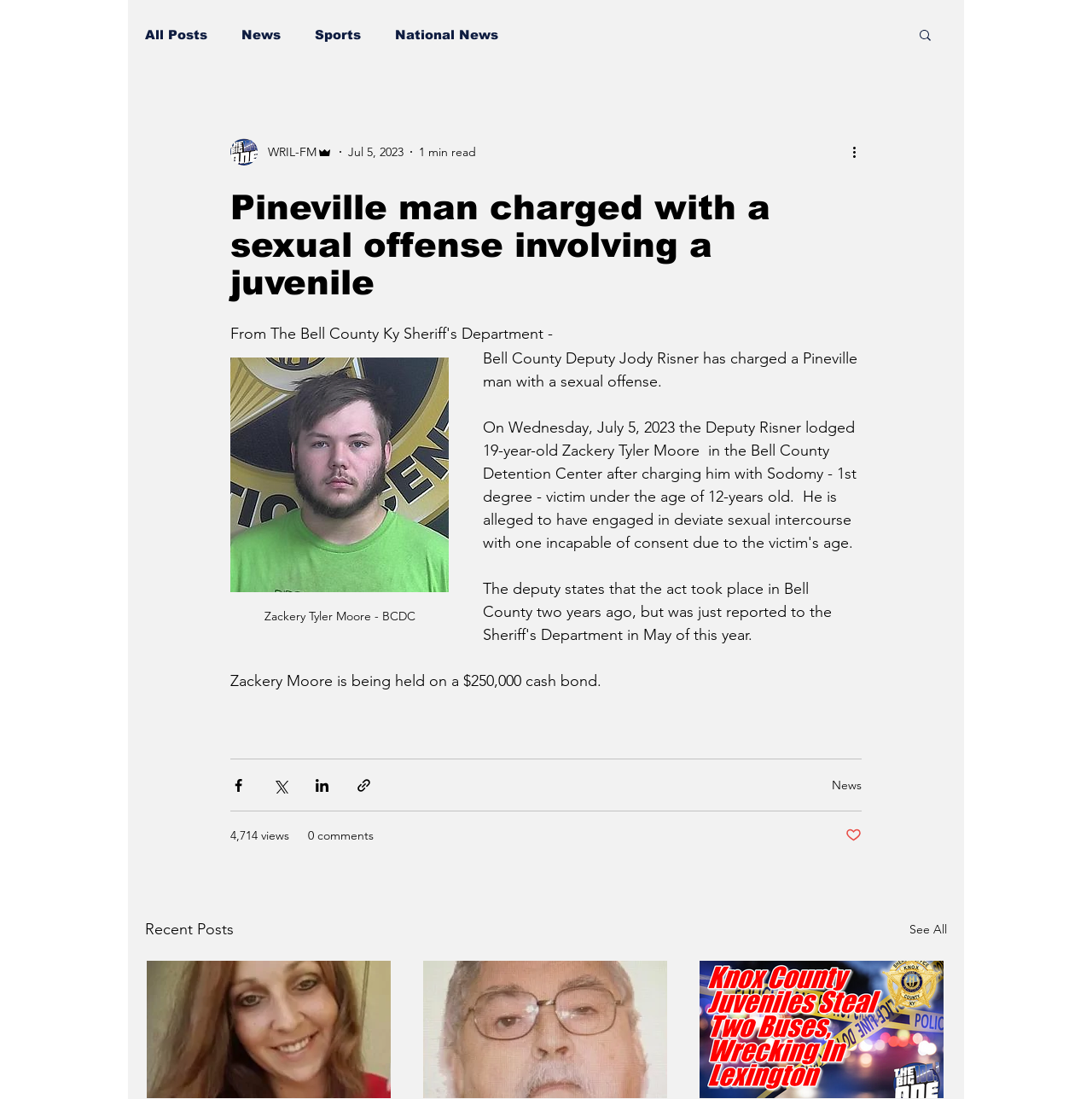Who is the writer of this news article?
Please answer the question as detailed as possible.

I found the answer by looking at the article section of the webpage, where it displays the writer's name as 'Admin'.